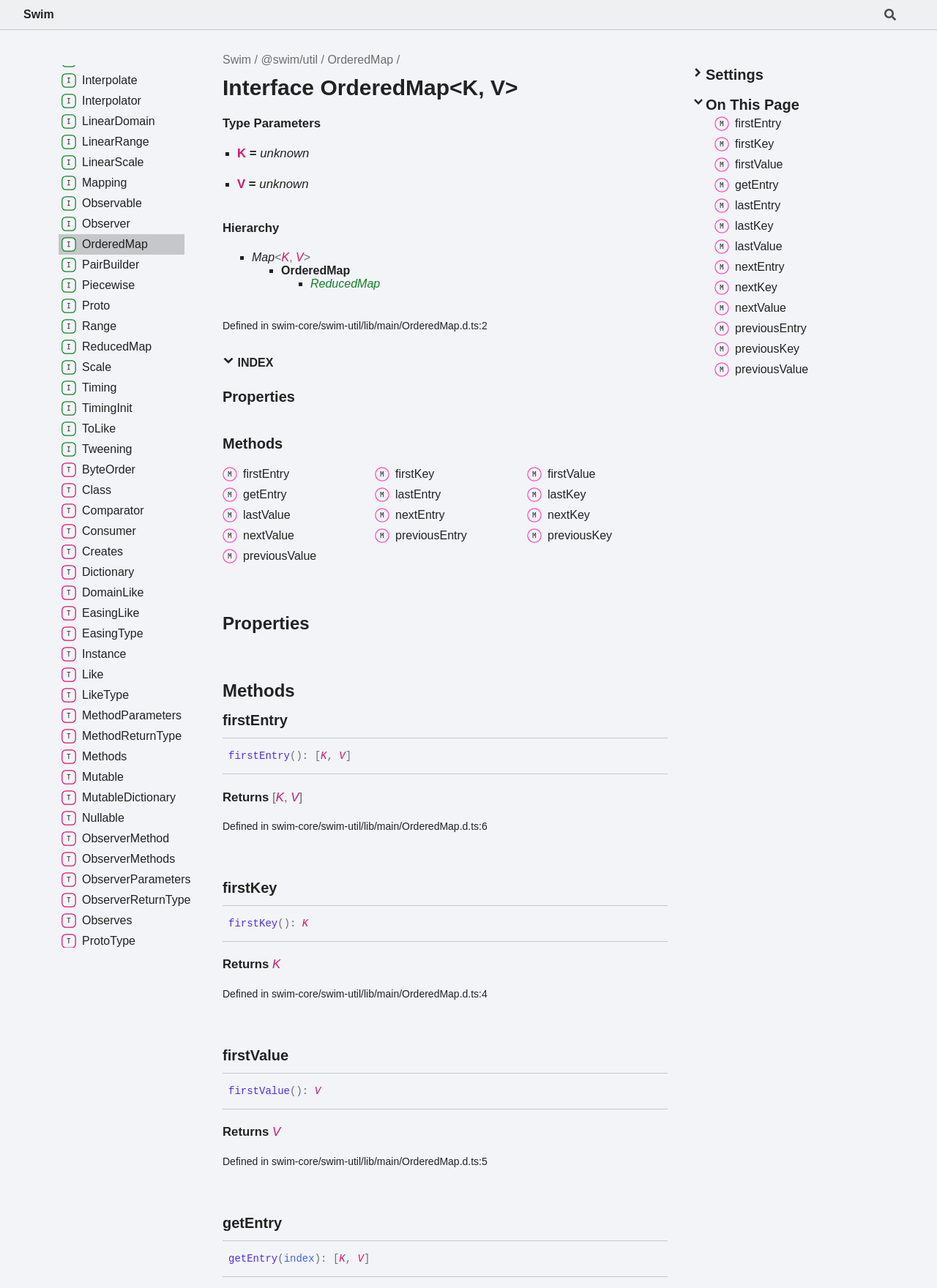Please reply to the following question with a single word or a short phrase:
What is the return type of first Entry?

[K, V]